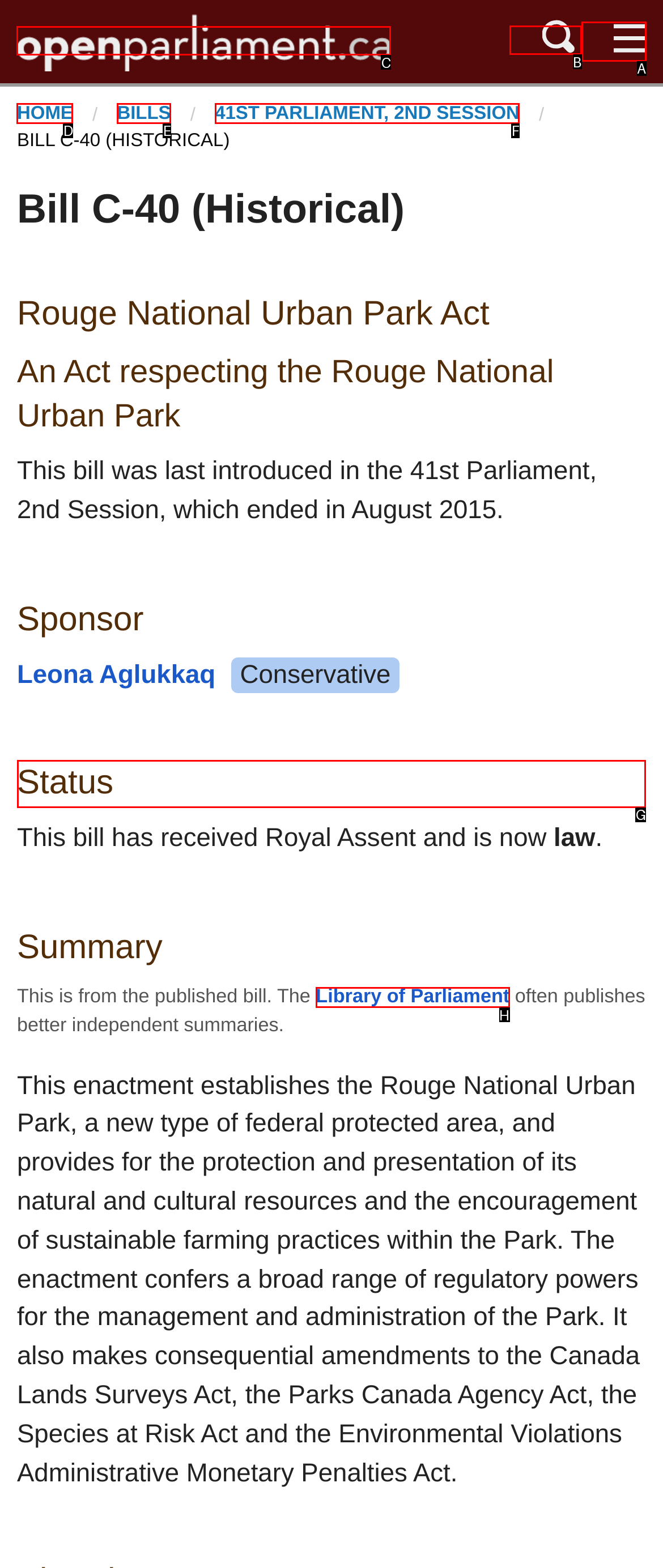Decide which letter you need to select to fulfill the task: Rate this article with 5 stars
Answer with the letter that matches the correct option directly.

None